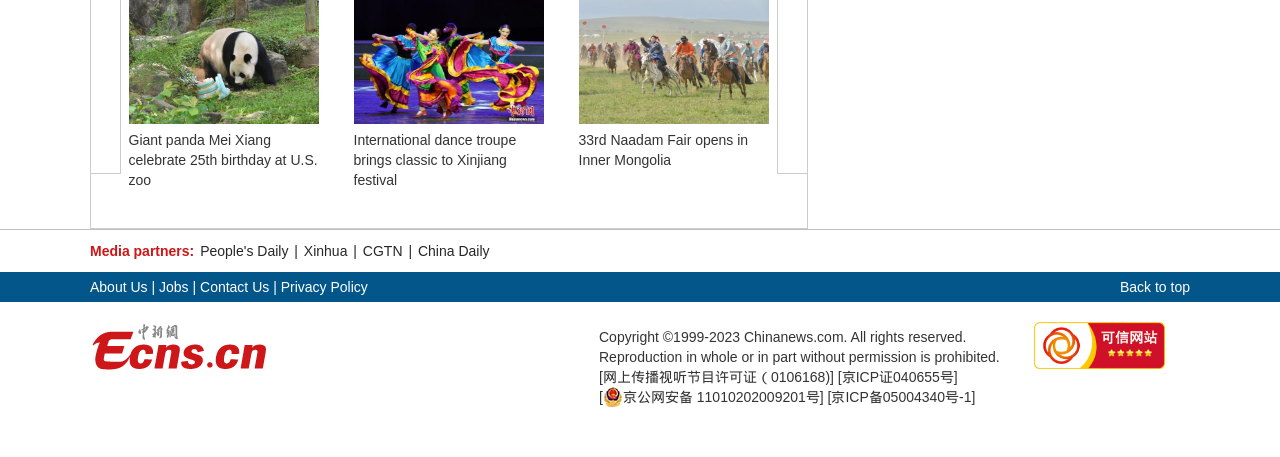Please reply with a single word or brief phrase to the question: 
What is the position of the 'Media partners:' text?

Top-left